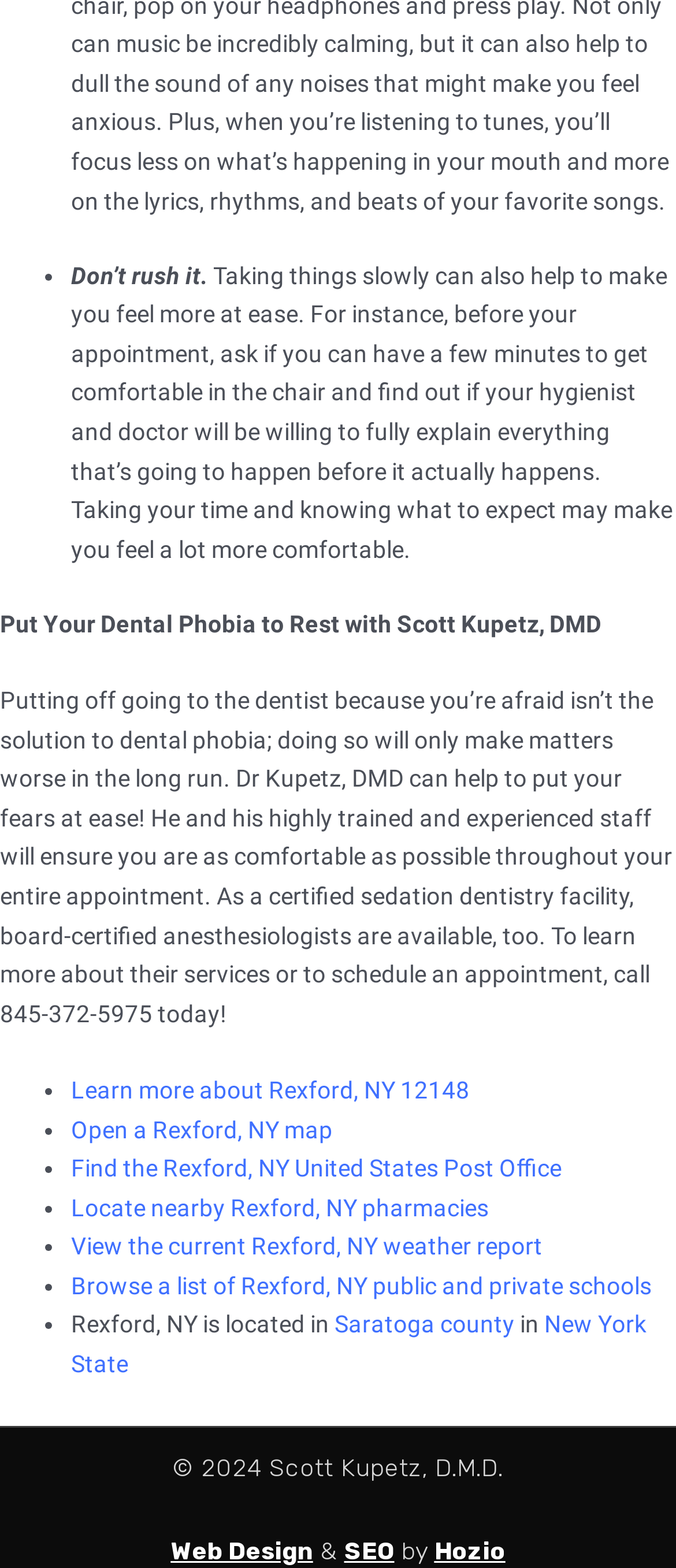Specify the bounding box coordinates of the element's region that should be clicked to achieve the following instruction: "Browse a list of Rexford, NY public and private schools". The bounding box coordinates consist of four float numbers between 0 and 1, in the format [left, top, right, bottom].

[0.105, 0.811, 0.964, 0.829]